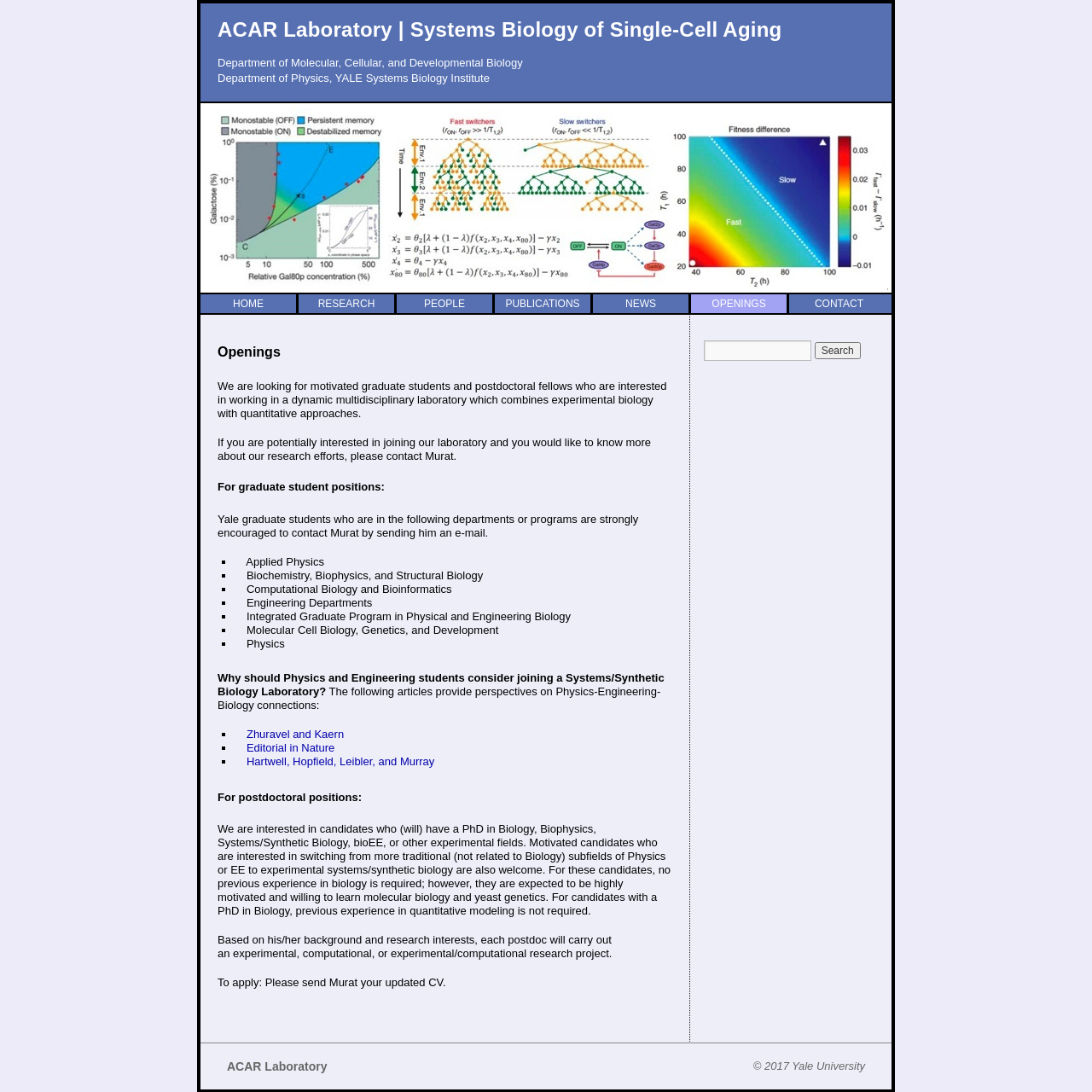Please pinpoint the bounding box coordinates for the region I should click to adhere to this instruction: "Contact Murat".

[0.723, 0.27, 0.814, 0.287]